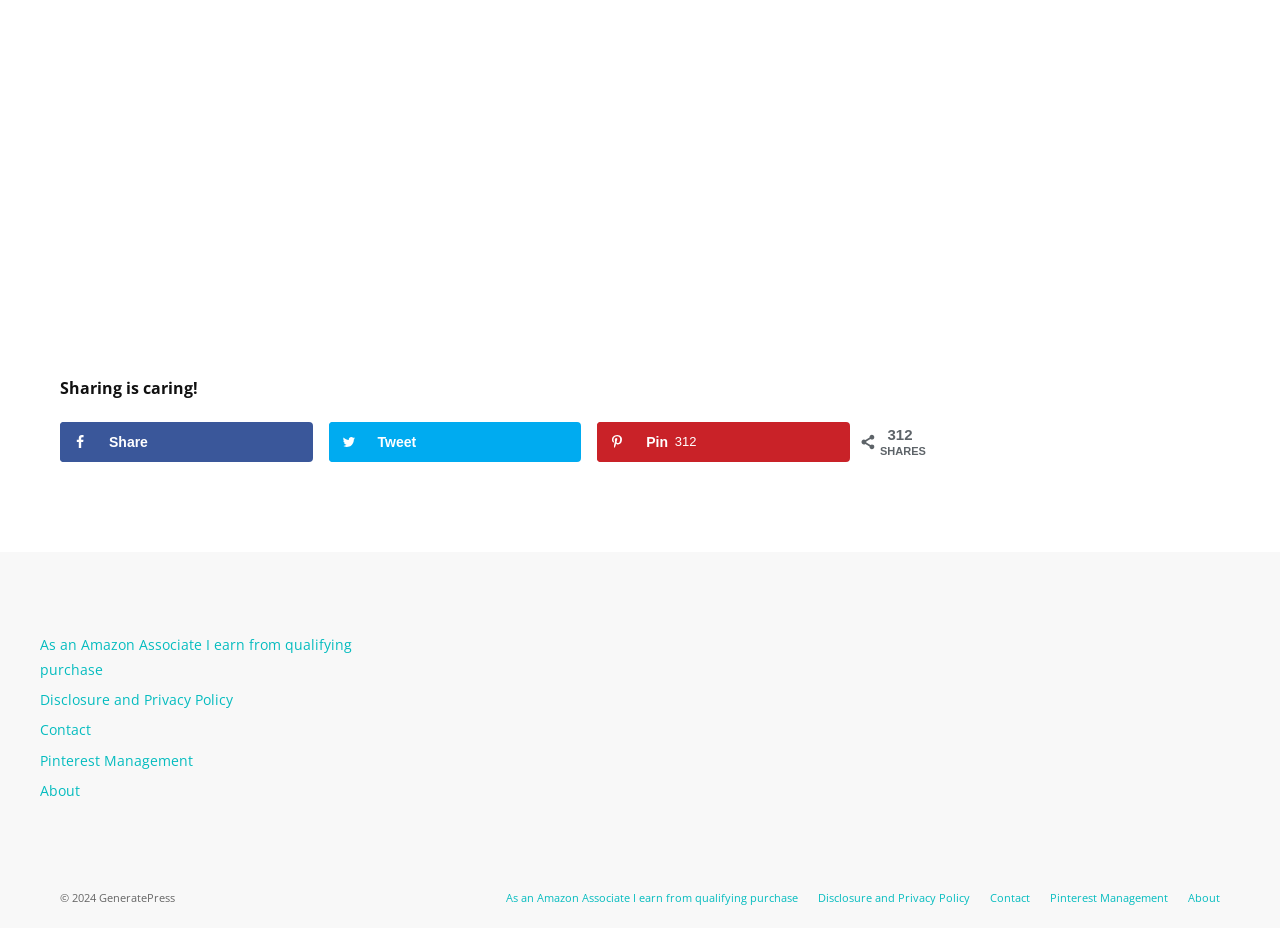Please study the image and answer the question comprehensively:
What is the slogan on the webpage?

The slogan 'Sharing is caring!' is located at the top of the webpage, with a bounding box coordinate of [0.047, 0.406, 0.155, 0.43]. It is a StaticText element with the ID 664.